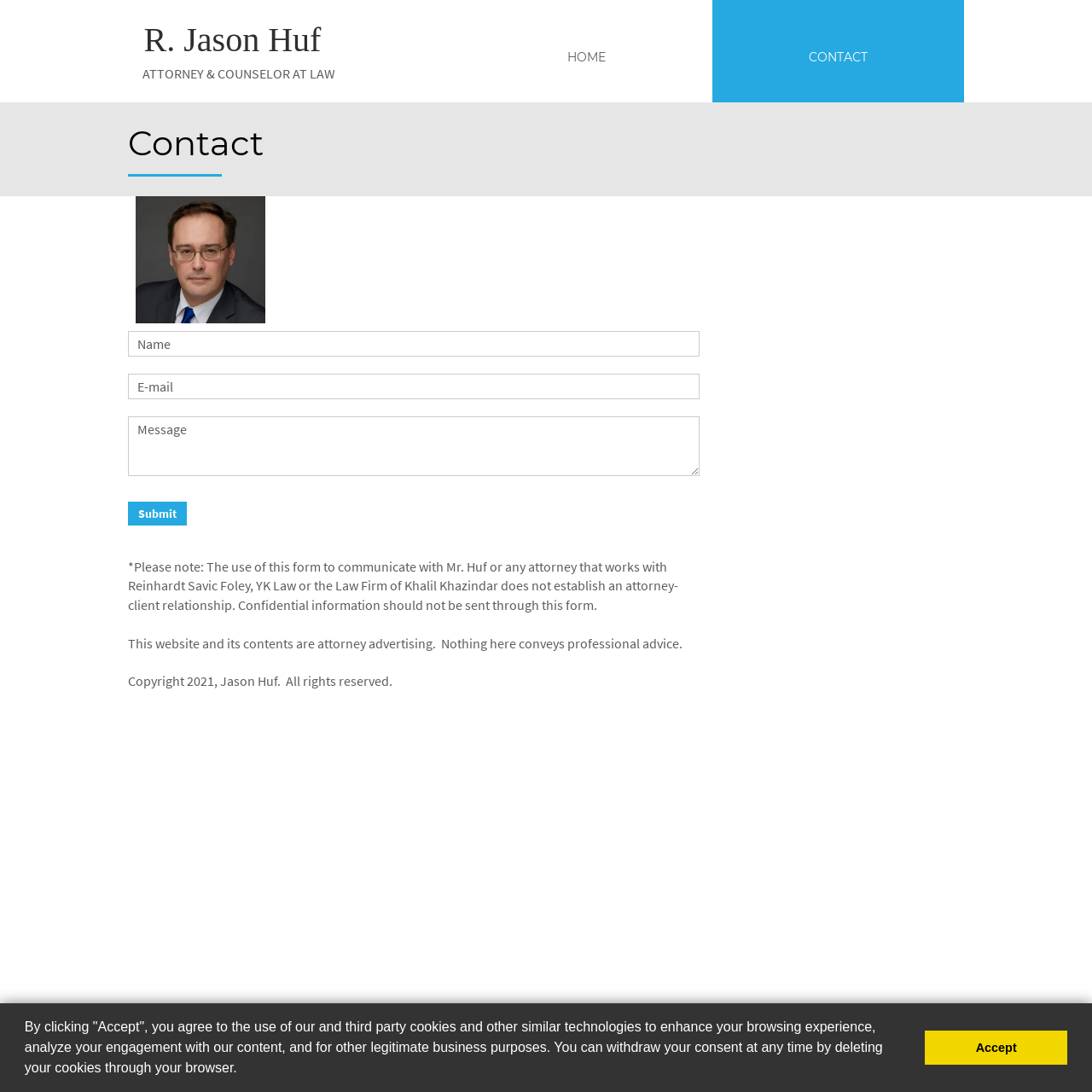What is the purpose of the form on the webpage?
Using the information from the image, answer the question thoroughly.

I analyzed the webpage and found a form with several text boxes and a submit button. The heading 'Contact' above the form and the static text '*Please note: The use of this form to communicate with Mr. Huf...' suggest that the purpose of the form is to contact R. Jason Huf.